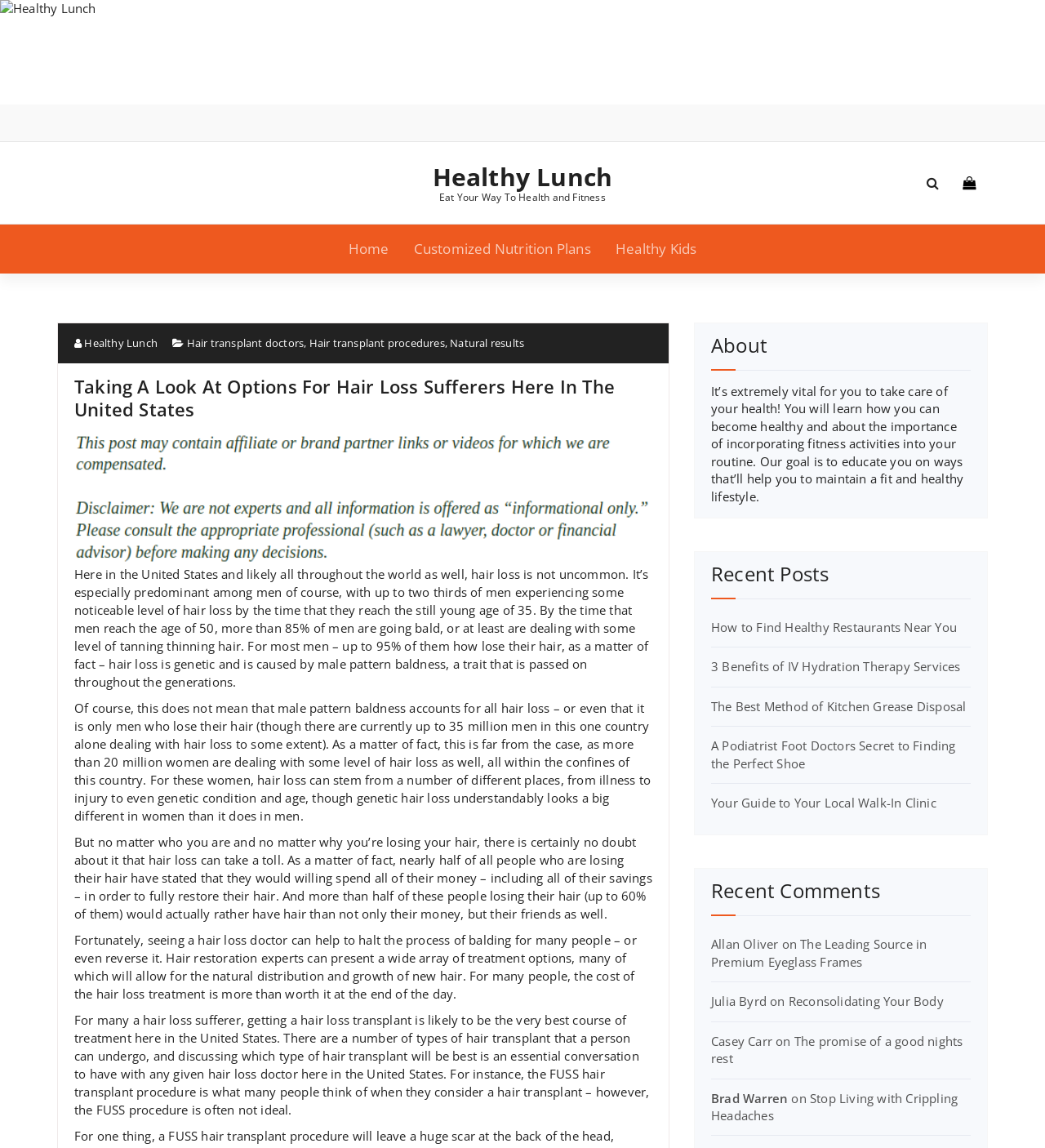Please identify the bounding box coordinates of where to click in order to follow the instruction: "Read about 'Customized Nutrition Plans'".

[0.385, 0.196, 0.576, 0.238]